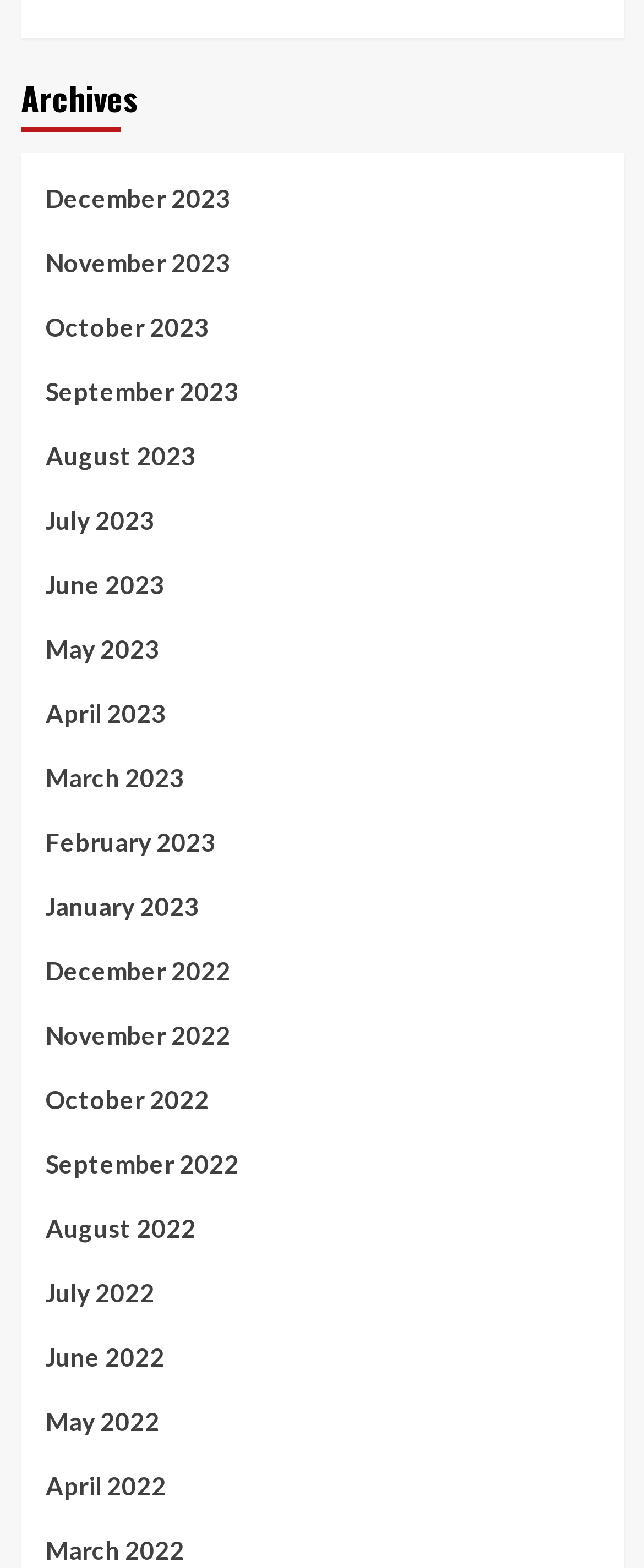How many links are there on the webpage?
Based on the screenshot, answer the question with a single word or phrase.

24